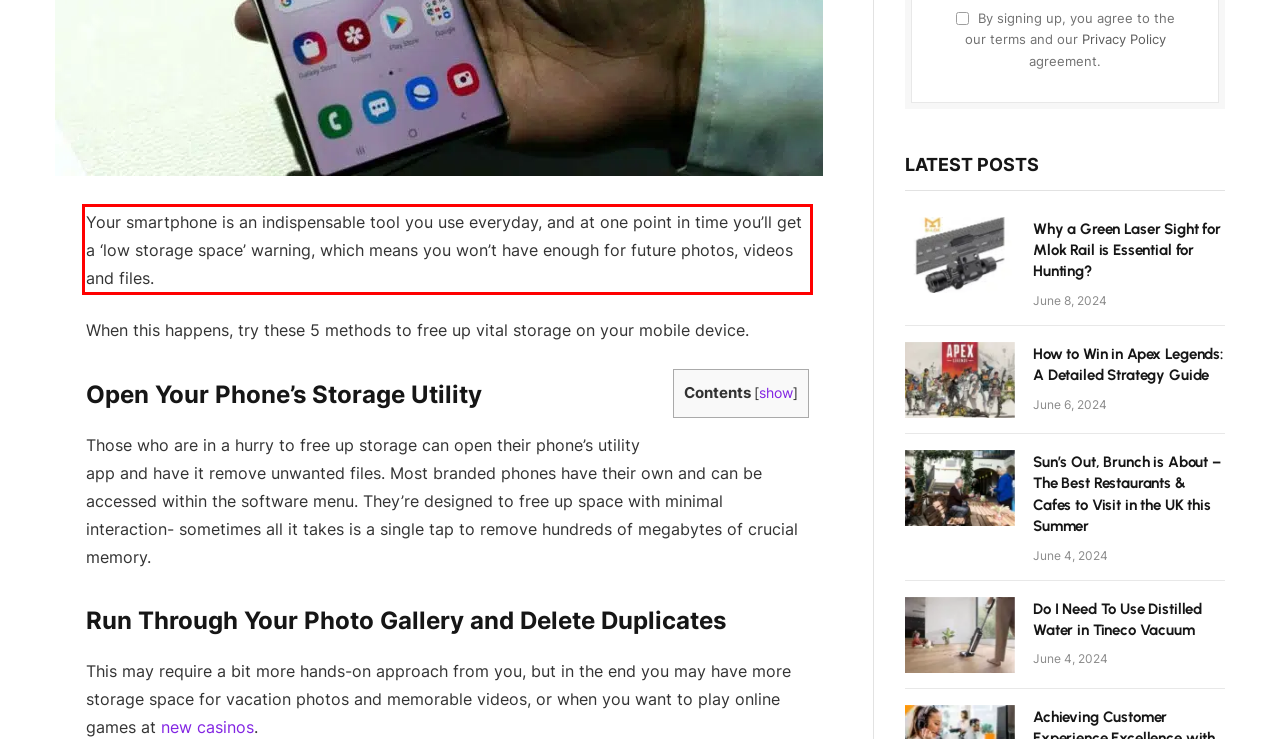Using the provided screenshot, read and generate the text content within the red-bordered area.

Your smartphone is an indispensable tool you use everyday, and at one point in time you’ll get a ‘low storage space’ warning, which means you won’t have enough for future photos, videos and files.